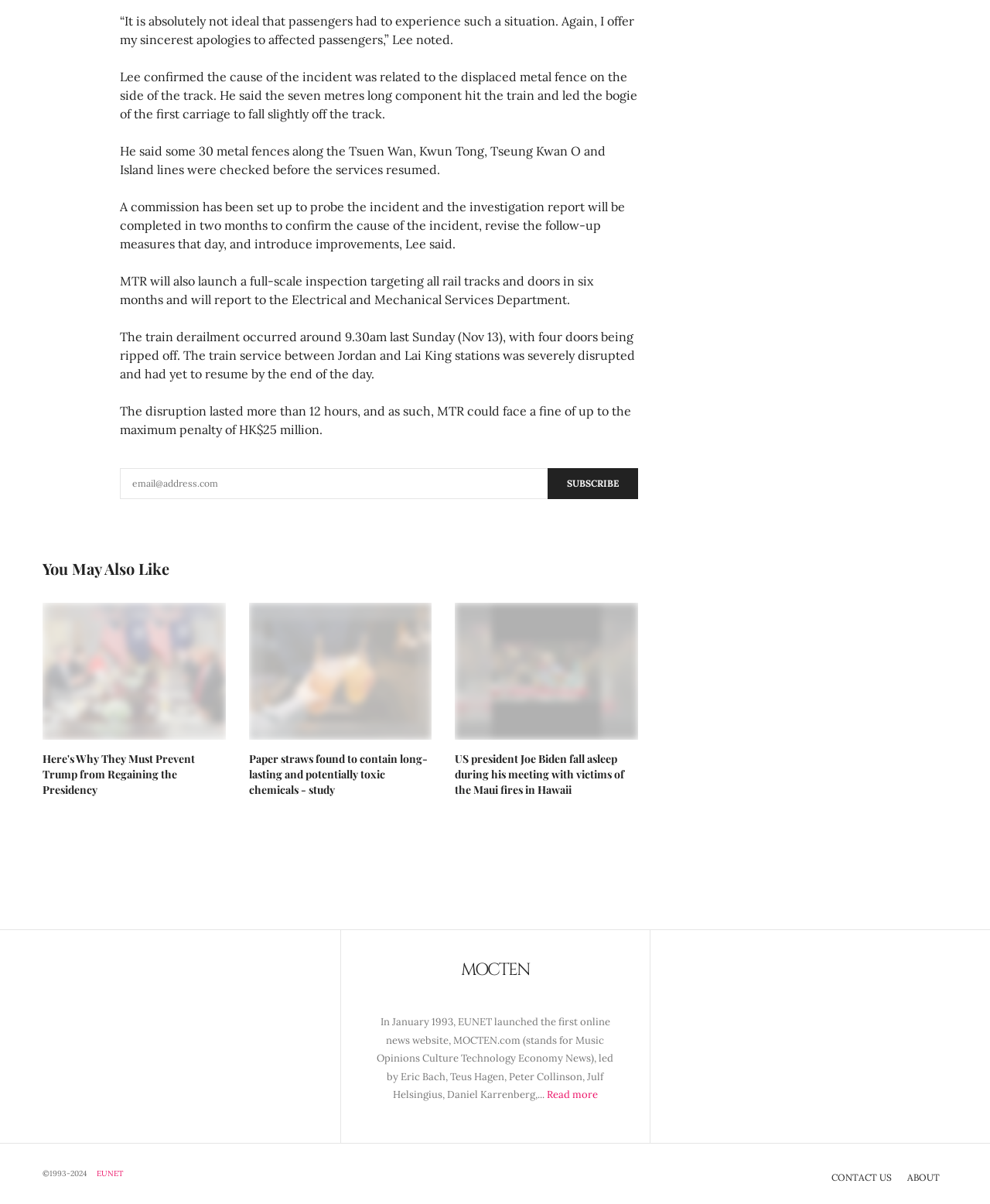What is the maximum penalty MTR could face?
Based on the image, answer the question with as much detail as possible.

I found the answer by reading the StaticText element that mentions the disruption of the train service and the potential fine MTR could face, which is stated as up to HK$25 million.